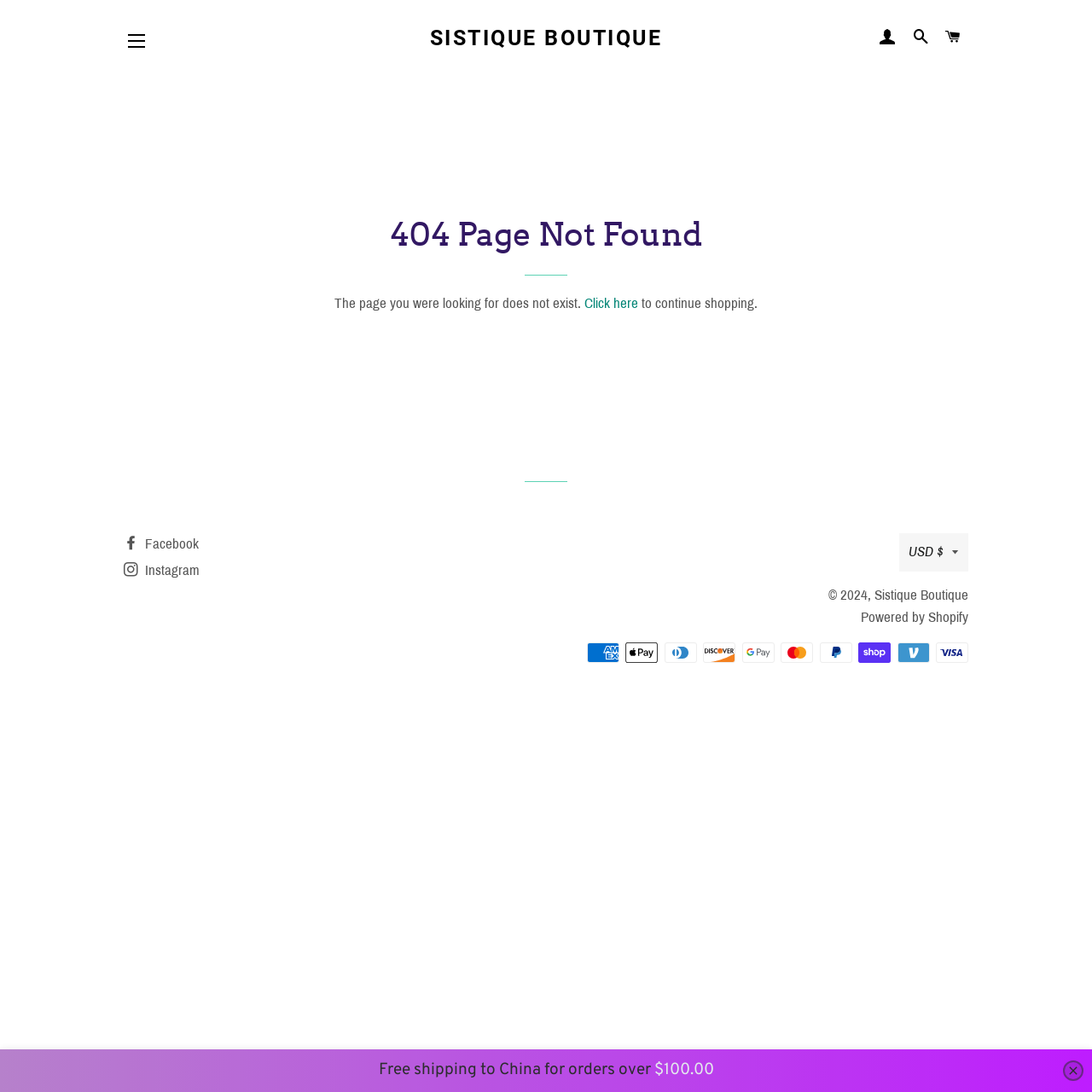Using the element description provided, determine the bounding box coordinates in the format (top-left x, top-left y, bottom-right x, bottom-right y). Ensure that all values are floating point numbers between 0 and 1. Element description: Powered by Shopify

[0.788, 0.558, 0.887, 0.573]